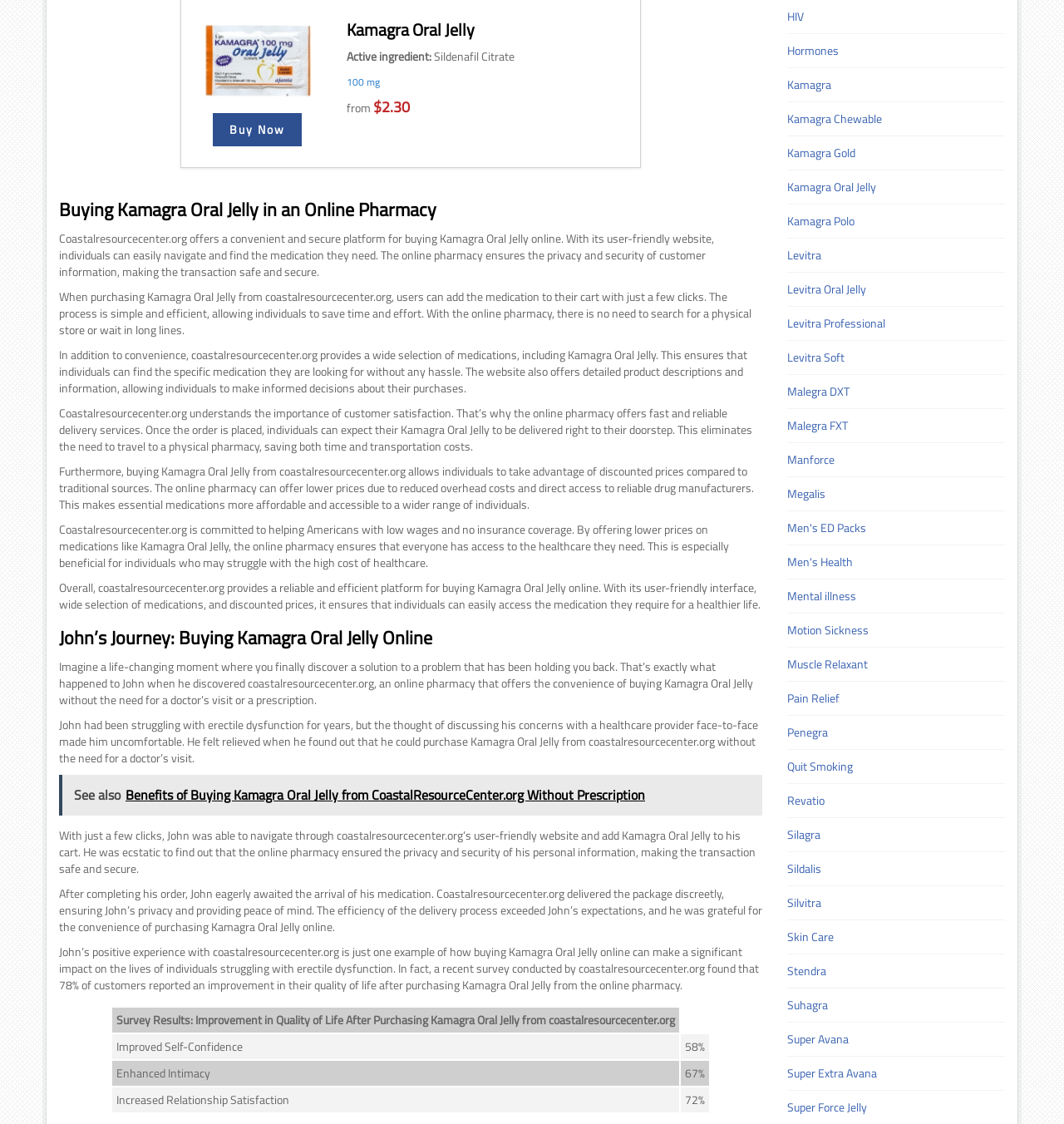Locate the bounding box coordinates of the area to click to fulfill this instruction: "Click the 'Buy Now' button". The bounding box should be presented as four float numbers between 0 and 1, in the order [left, top, right, bottom].

[0.2, 0.101, 0.284, 0.13]